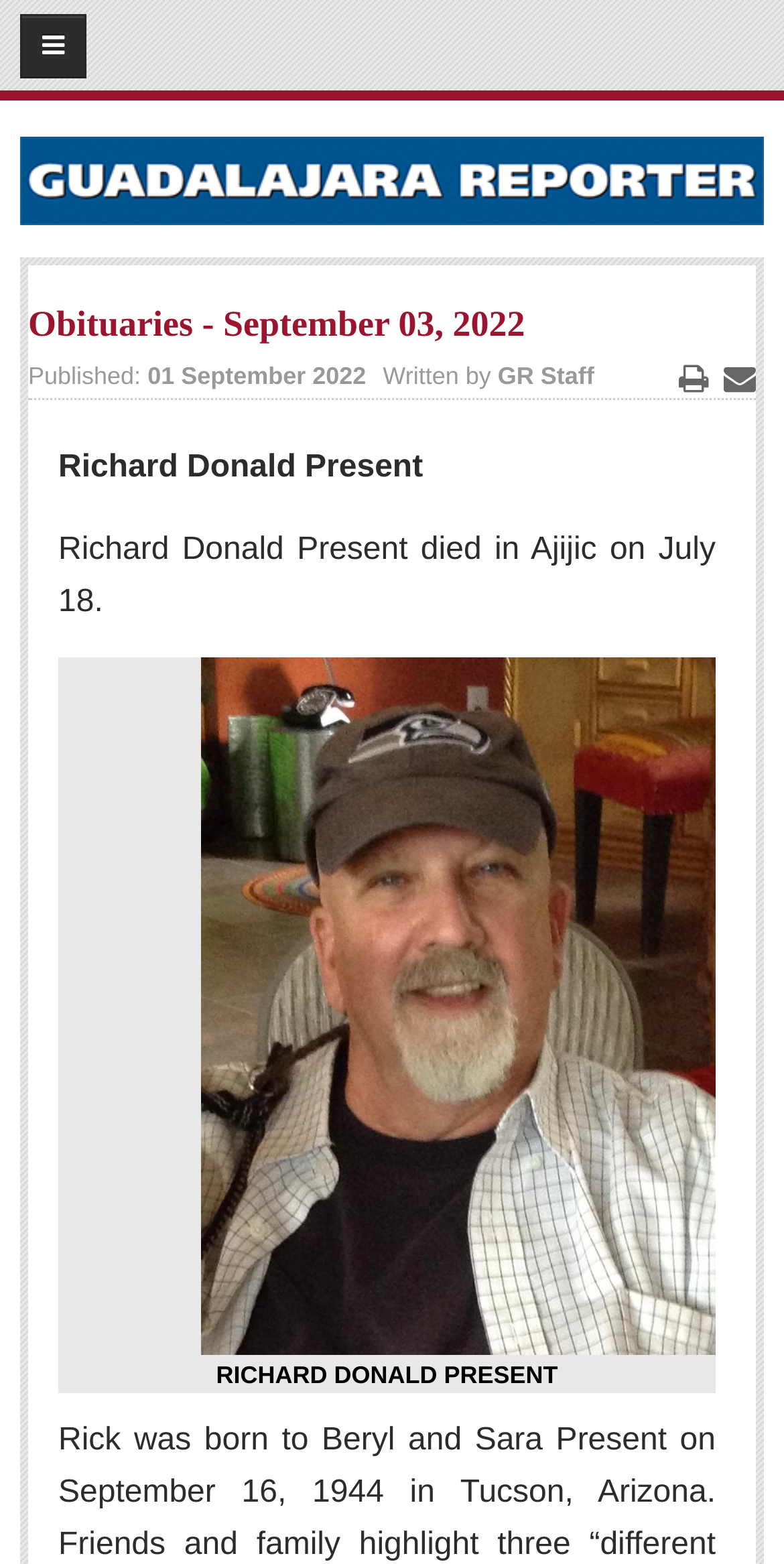Who wrote the article?
From the image, provide a succinct answer in one word or a short phrase.

GR Staff